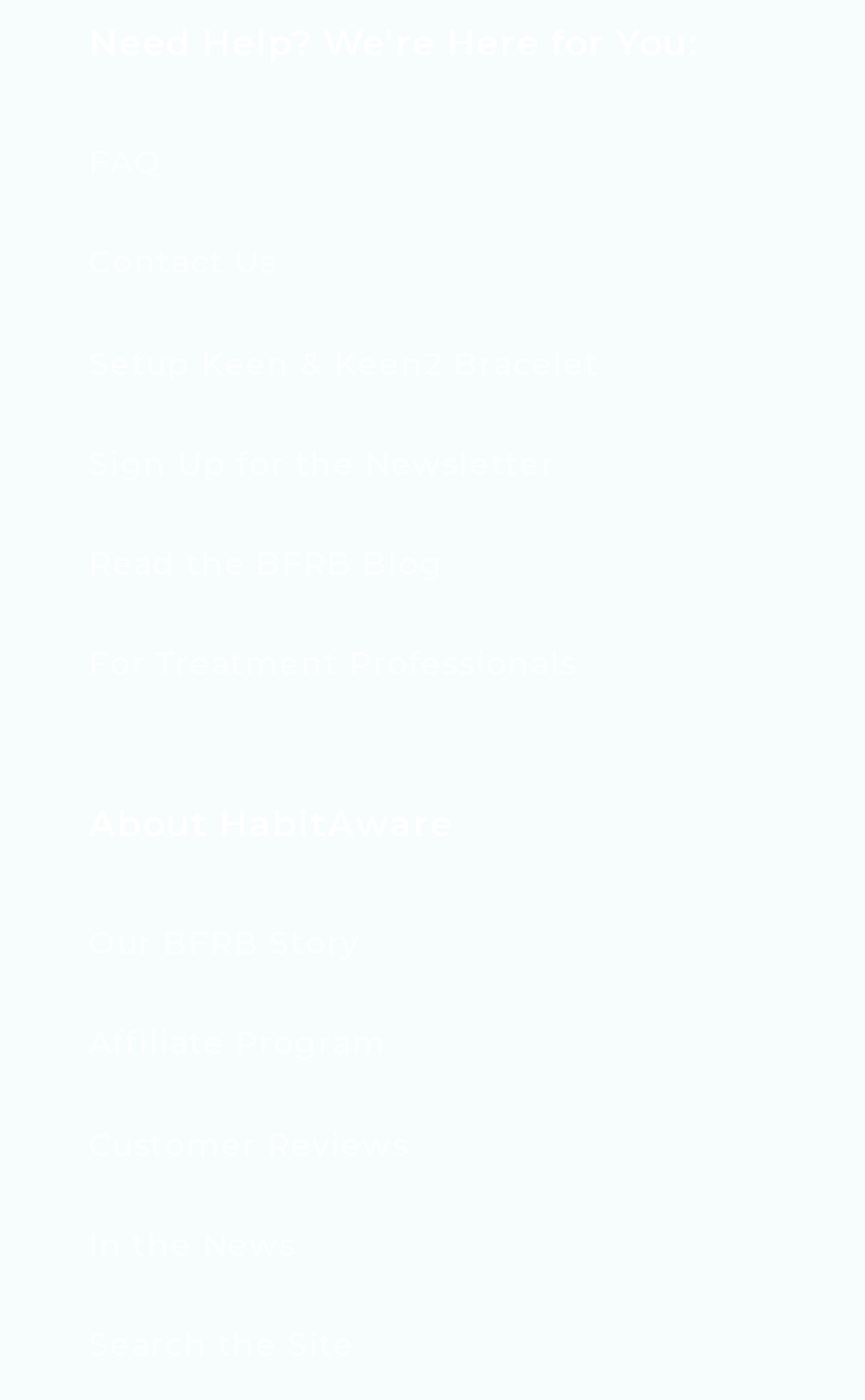Please identify the bounding box coordinates of the element I should click to complete this instruction: 'Contact Us'. The coordinates should be given as four float numbers between 0 and 1, like this: [left, top, right, bottom].

[0.103, 0.153, 0.897, 0.224]